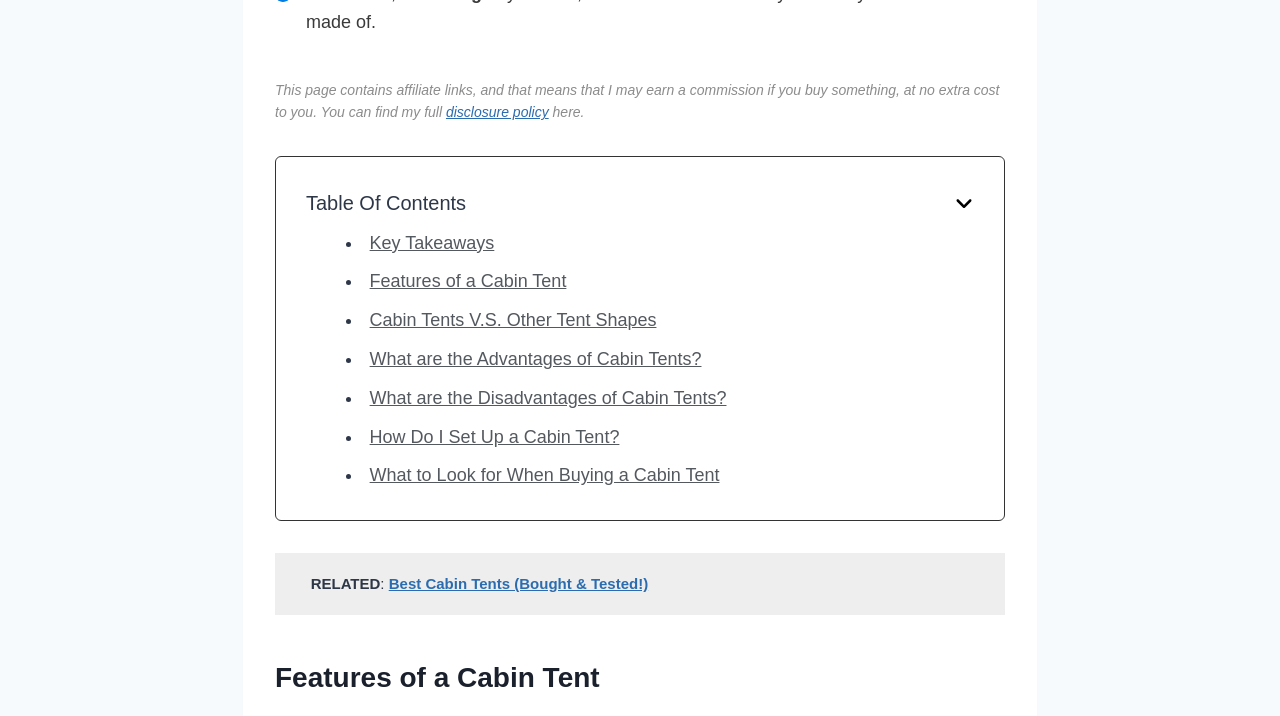Locate the bounding box coordinates of the area that needs to be clicked to fulfill the following instruction: "view What are the Advantages of Cabin Tents?". The coordinates should be in the format of four float numbers between 0 and 1, namely [left, top, right, bottom].

[0.289, 0.487, 0.548, 0.515]